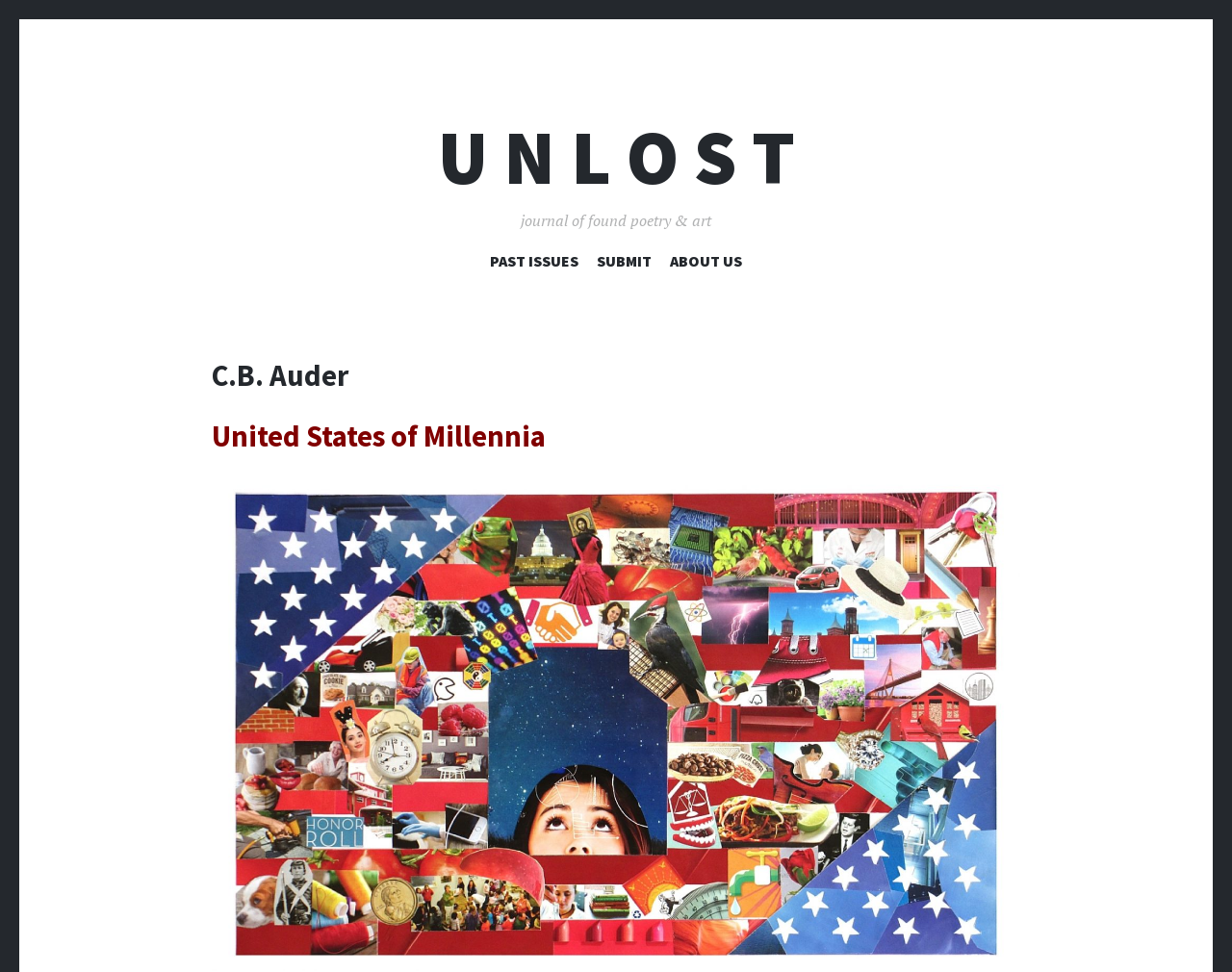What is the name of the journal?
From the screenshot, provide a brief answer in one word or phrase.

journal of found poetry & art